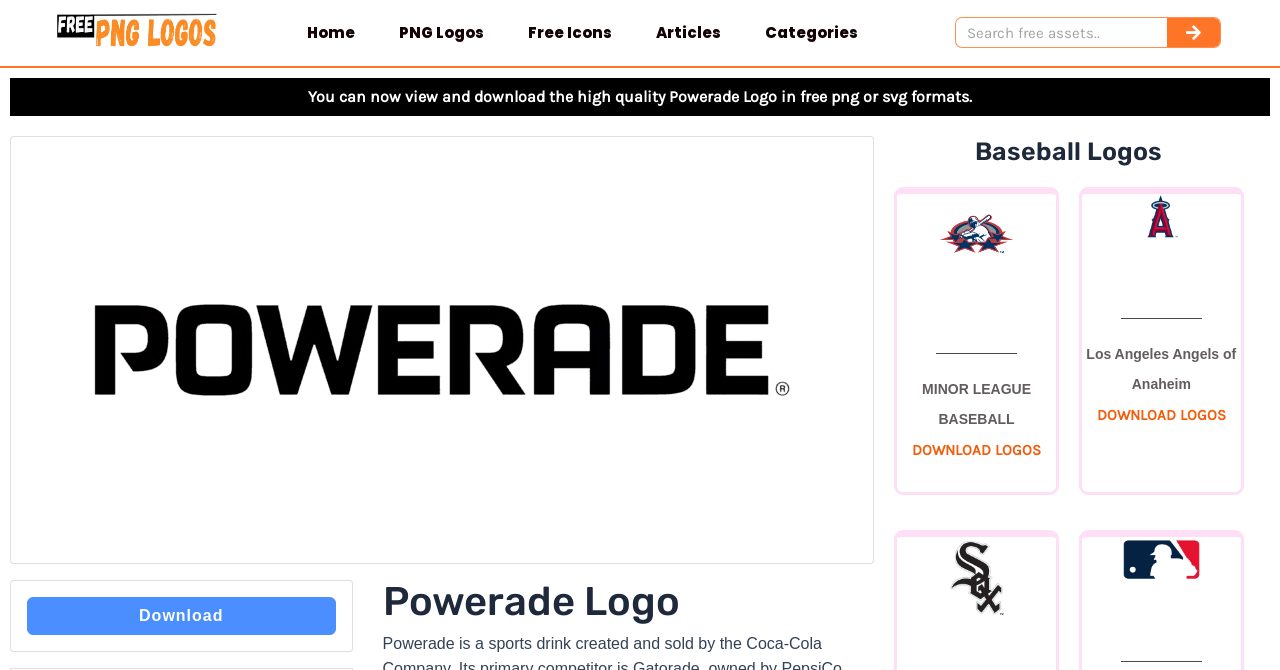Please find the bounding box coordinates of the clickable region needed to complete the following instruction: "Read more about Los Angeles Angels of Anaheim". The bounding box coordinates must consist of four float numbers between 0 and 1, i.e., [left, top, right, bottom].

[0.857, 0.605, 0.958, 0.632]